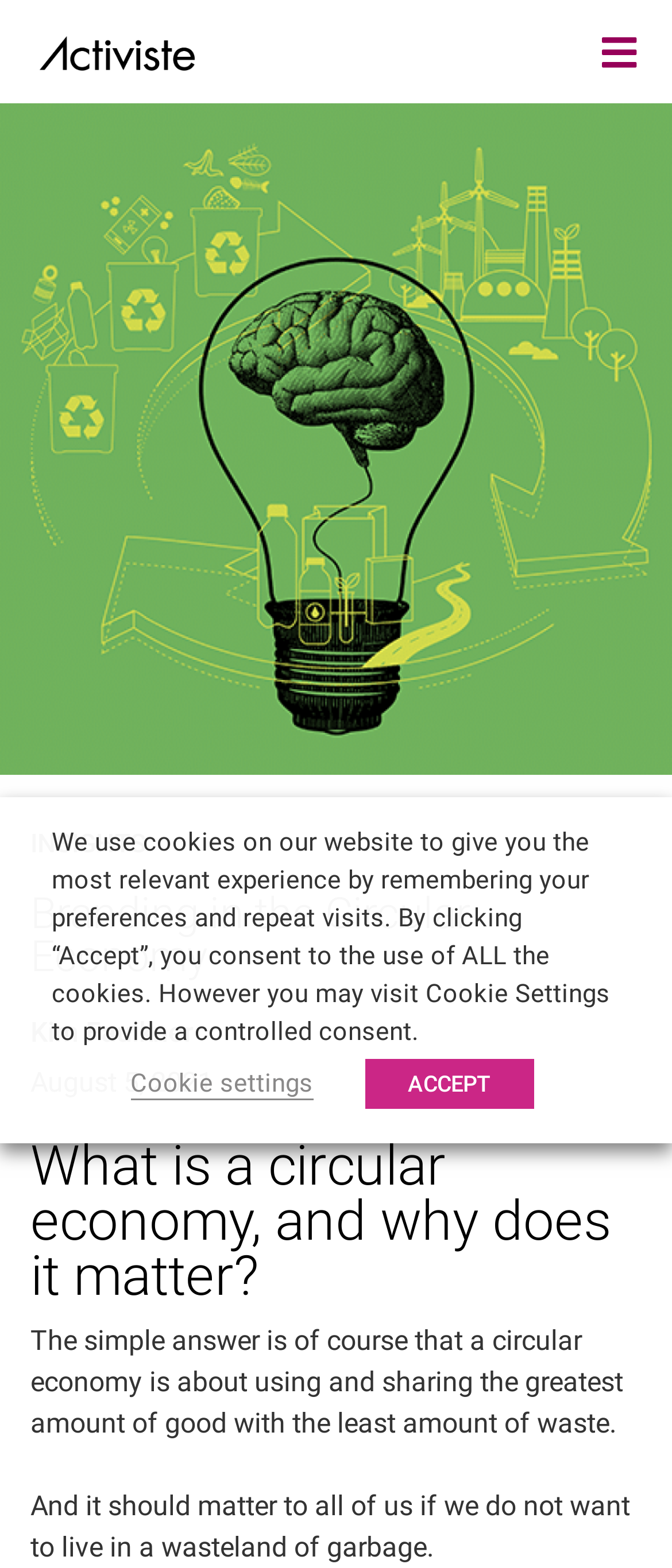Please answer the following question as detailed as possible based on the image: 
What is the topic of the article?

Based on the webpage, the topic of the article is about the circular economy, which is evident from the heading 'What is a circular economy, and why does it matter?' and the subheading 'Branding in the Circular Economy'.